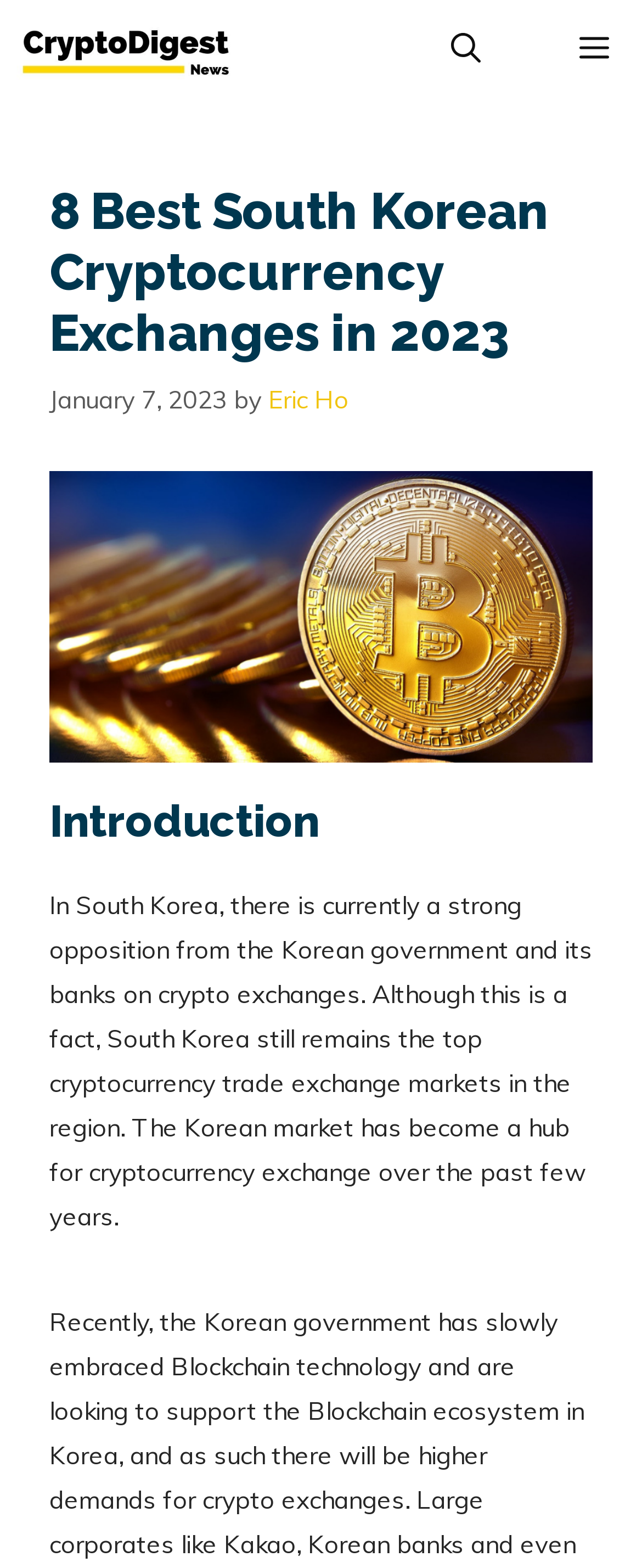What is the topic of the article?
From the screenshot, provide a brief answer in one word or phrase.

Cryptocurrency exchanges in South Korea